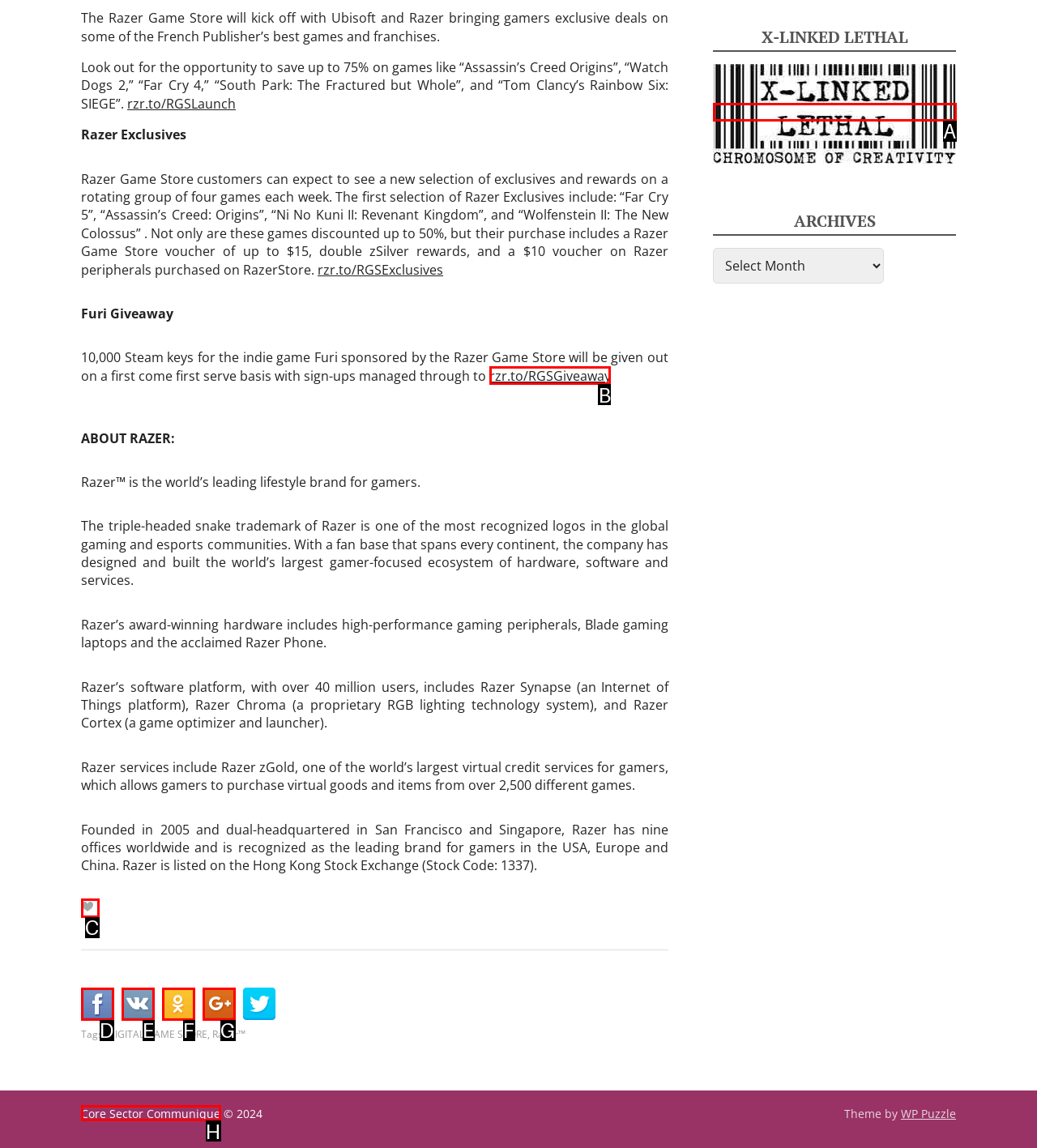Identify the correct option to click in order to complete this task: Sign up for the Furi Giveaway
Answer with the letter of the chosen option directly.

B